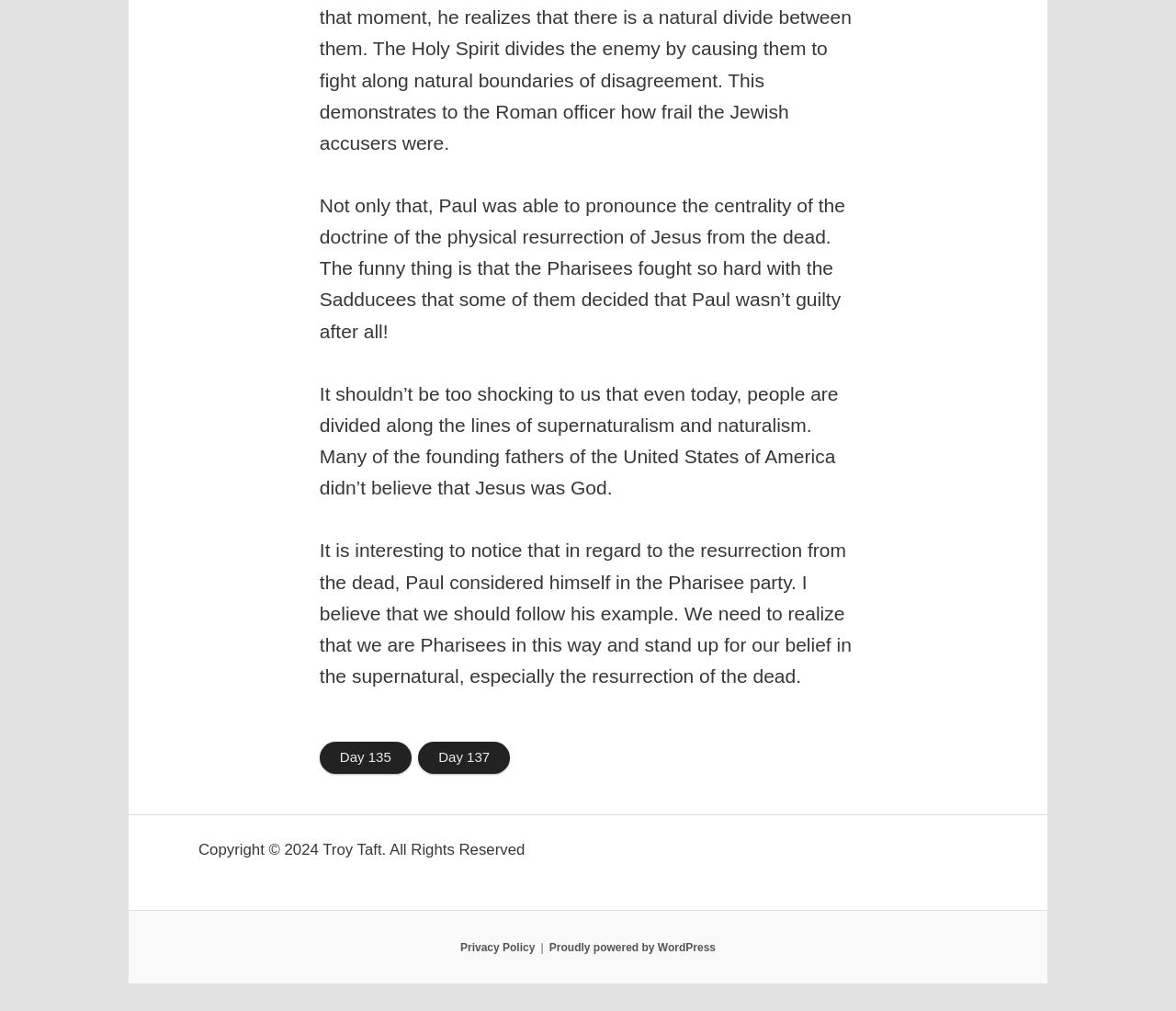Provide a brief response to the question using a single word or phrase: 
What is the platform used to power the website?

WordPress